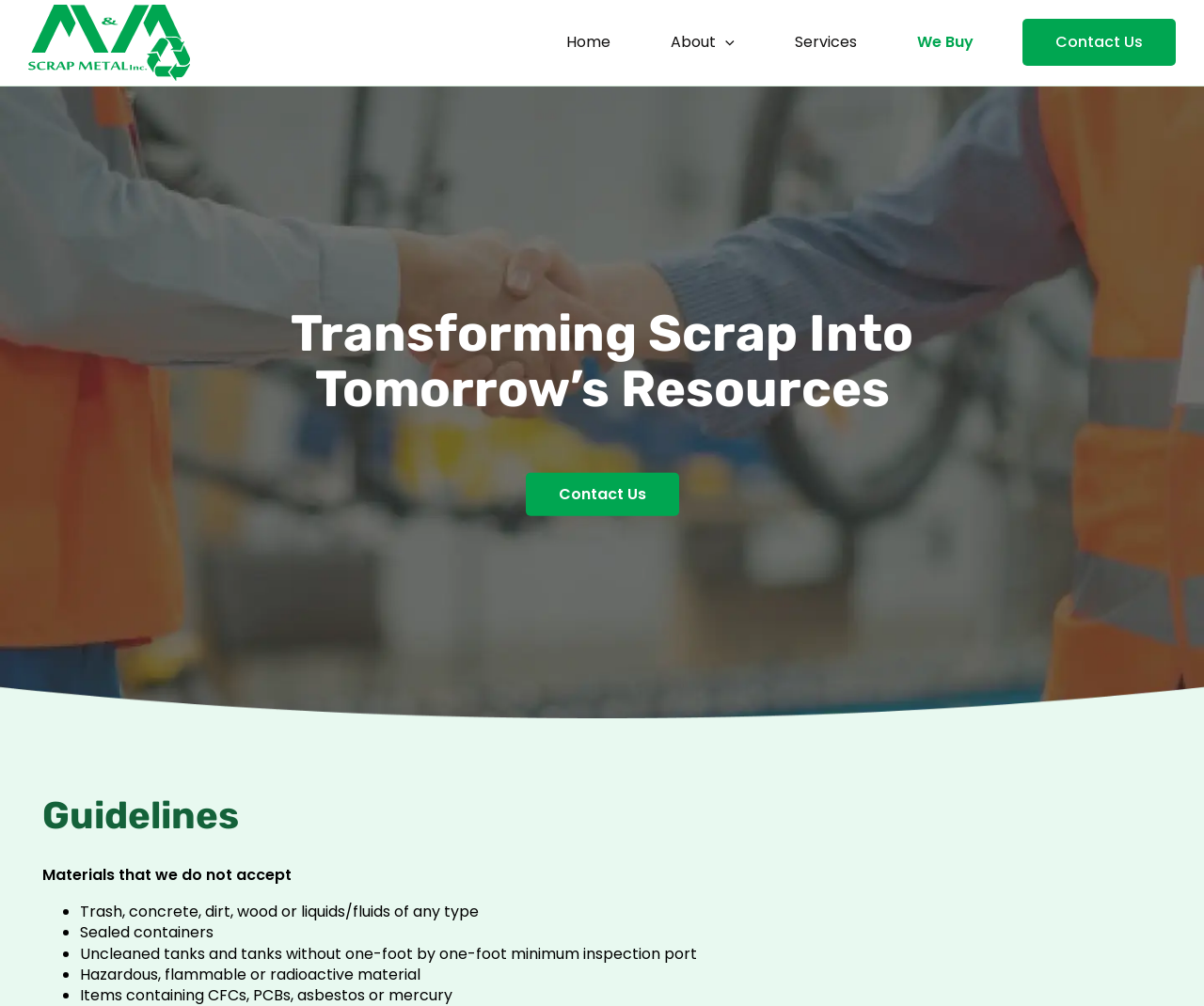What types of materials are not accepted by the company?
Provide a thorough and detailed answer to the question.

The company does not accept certain types of materials, including trash, concrete, dirt, wood, liquids, sealed containers, and uncleaned tanks, as listed in the guidelines section of the webpage.